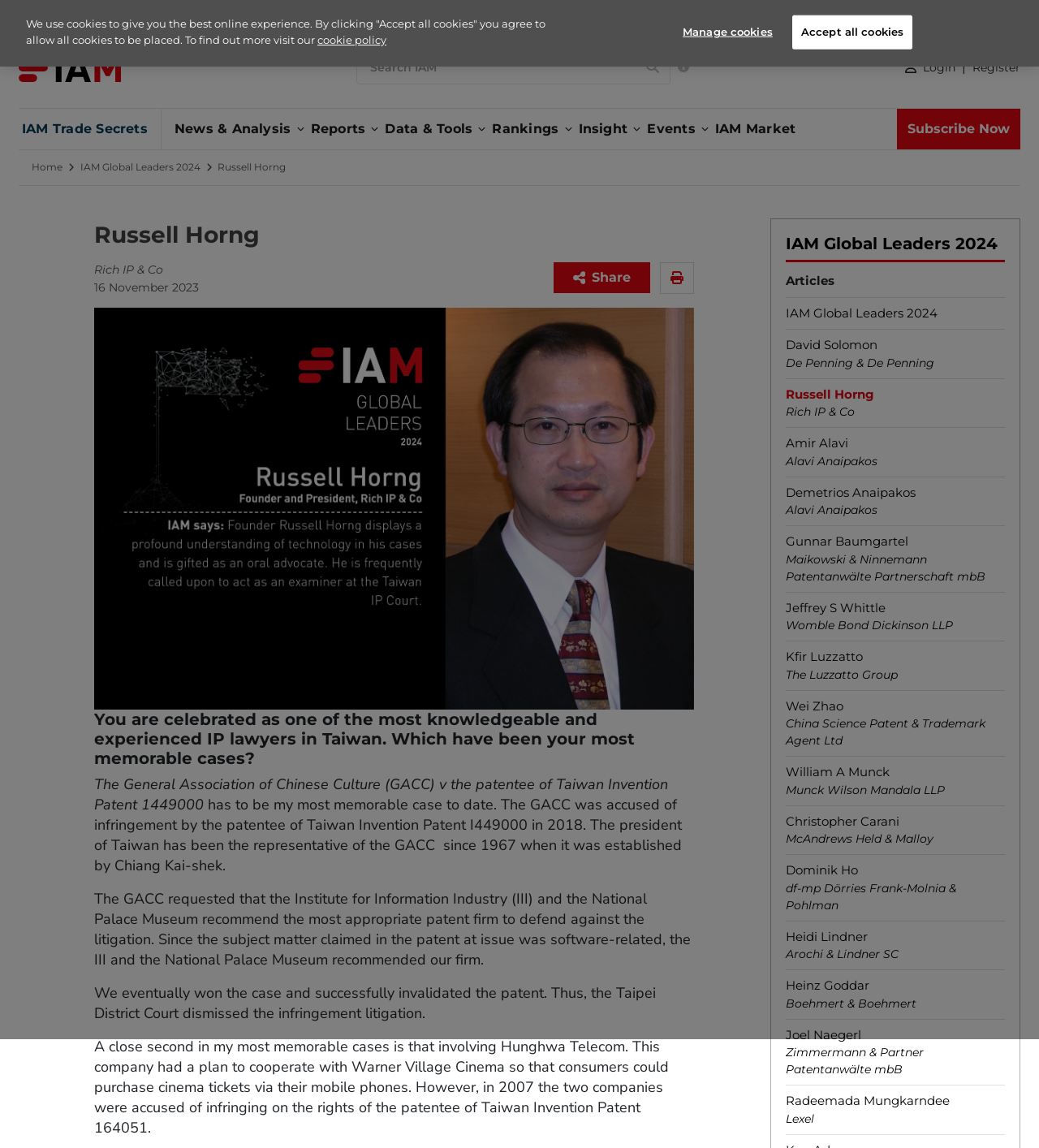What is the name of the patent firm that defended against the litigation?
Please provide a comprehensive answer based on the information in the image.

The text 'The GACC requested that the Institute for Information Industry (III) and the National Palace Museum recommend the most appropriate patent firm to defend against the litigation. Since the subject matter claimed in the patent at issue was software-related, the III and the National Palace Museum recommended our firm.' indicates that the patent firm is Rich IP & Co.